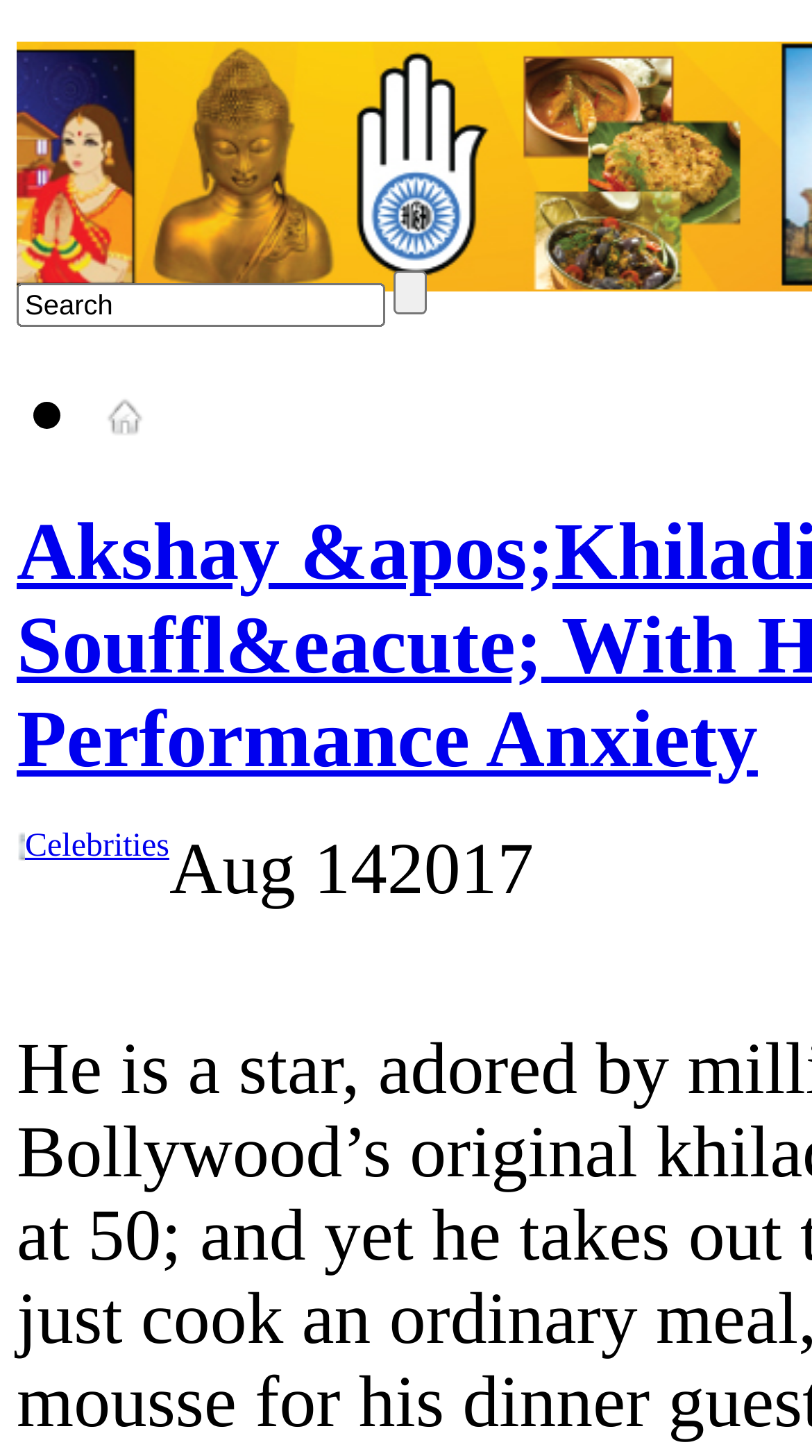What is the type of the second element?
Please provide a single word or phrase as your answer based on the screenshot.

StaticText